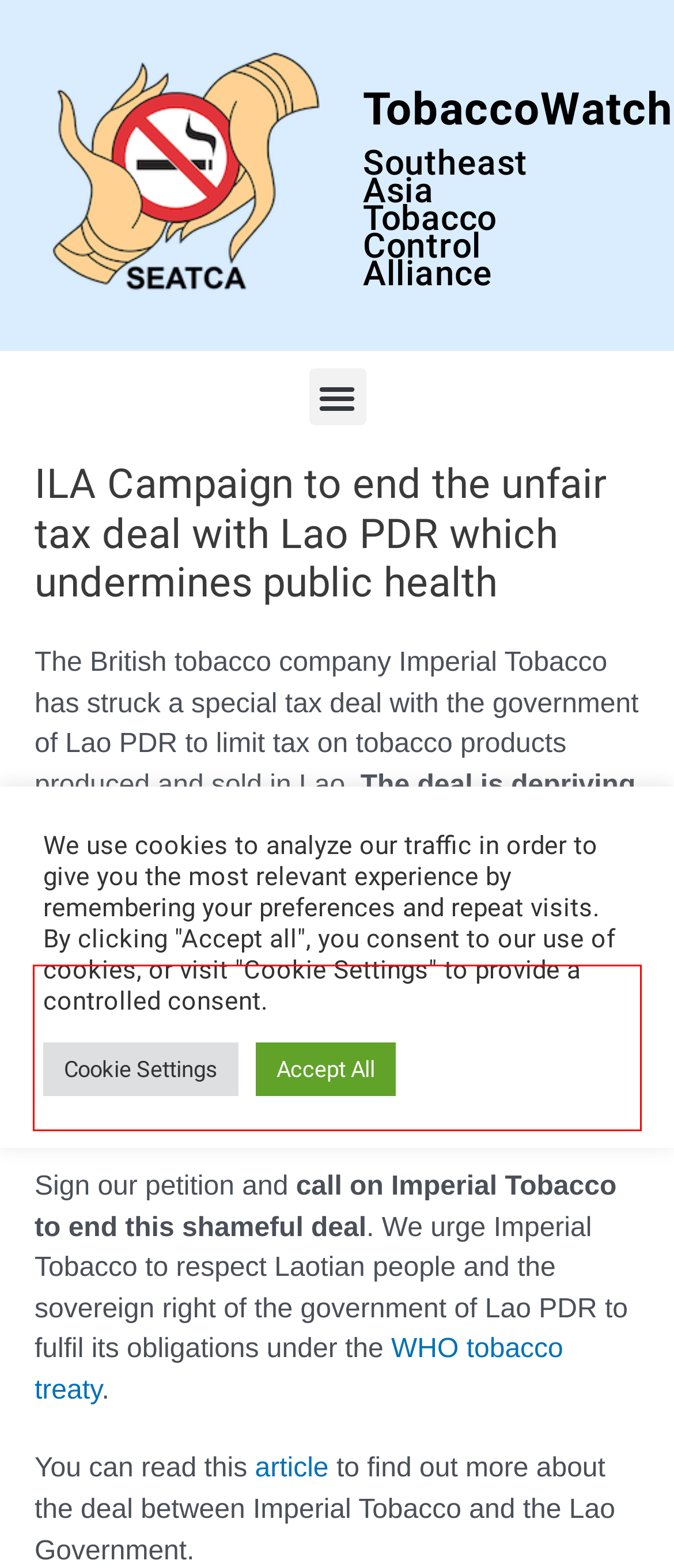Identify the red bounding box in the webpage screenshot and perform OCR to generate the text content enclosed.

Lower taxes mean lower prices. More affordable tobacco means that young people in Lao PDR are increasingly becoming addicted to a product that kills half its lifetime users.